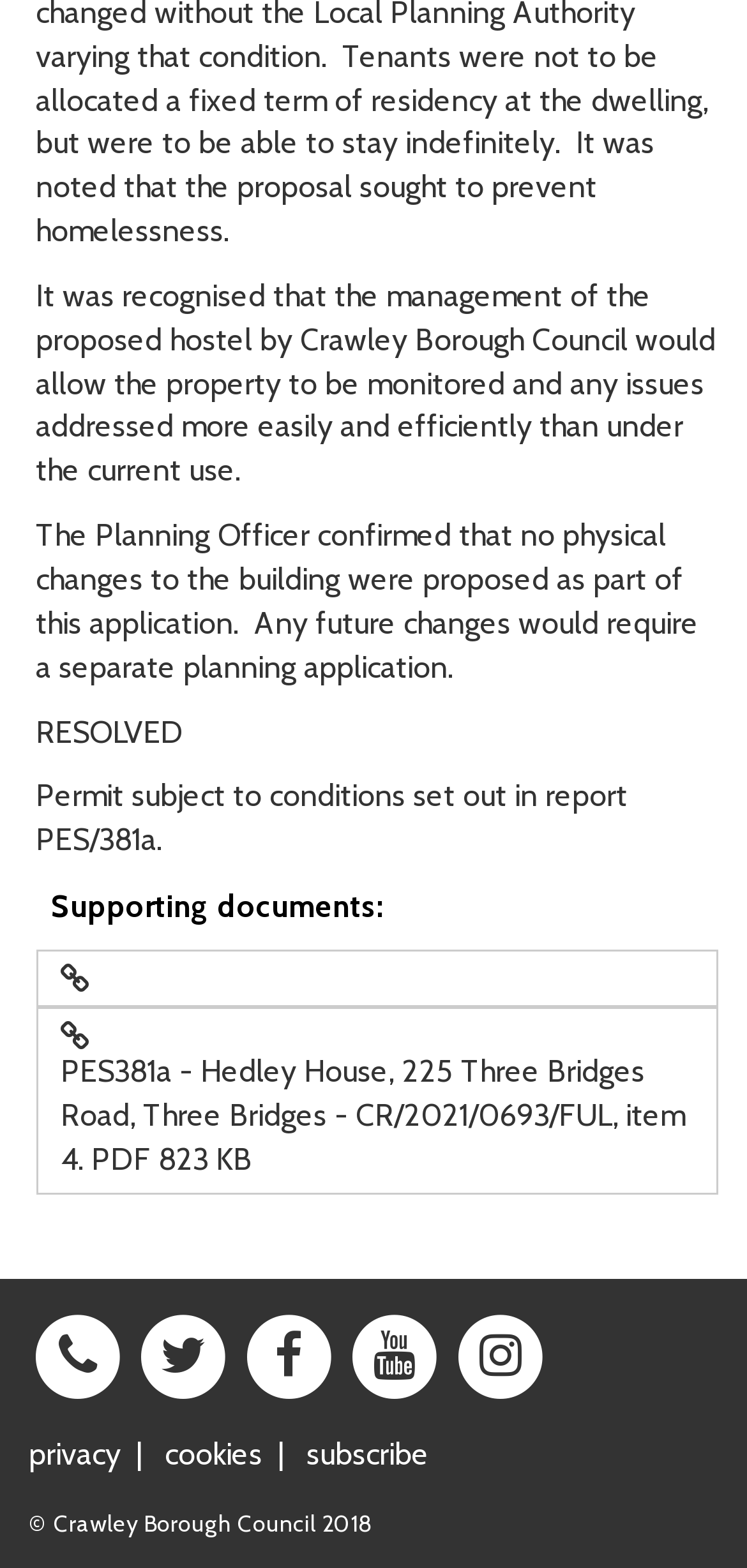Based on the image, provide a detailed response to the question:
How many links are available in the 'Supporting documents' section?

The number of links available in the 'Supporting documents' section can be determined by reading the link element with the text 'PES381a - Hedley House, 225 Three Bridges Road, Three Bridges - CR/2021/0693/FUL, item 4. PDF 823 KB'. This is the only link element available in the 'Supporting documents' section, therefore the answer is 1.